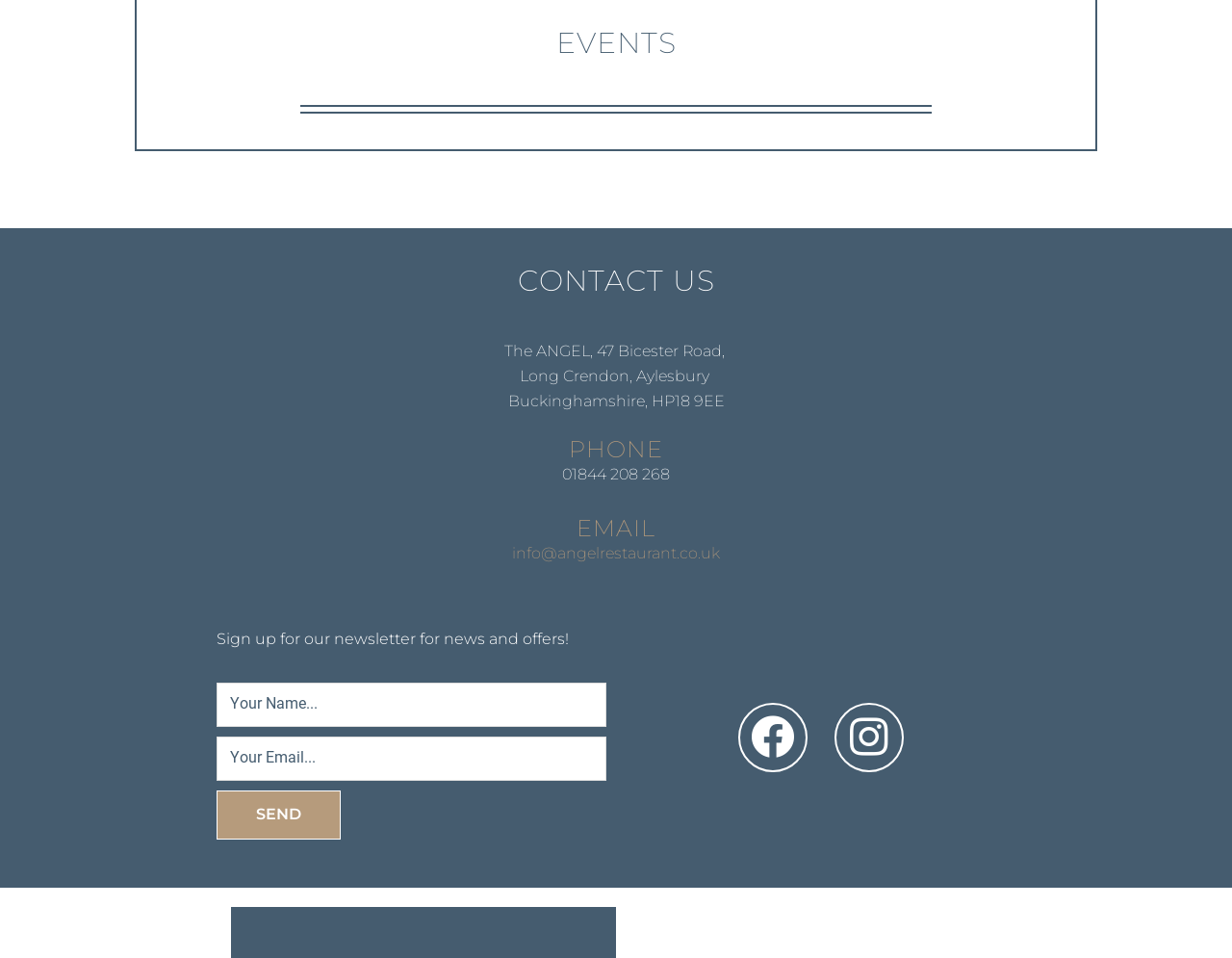Identify the bounding box of the UI element that matches this description: "name="your-name" placeholder="Your Name..."".

[0.176, 0.713, 0.492, 0.759]